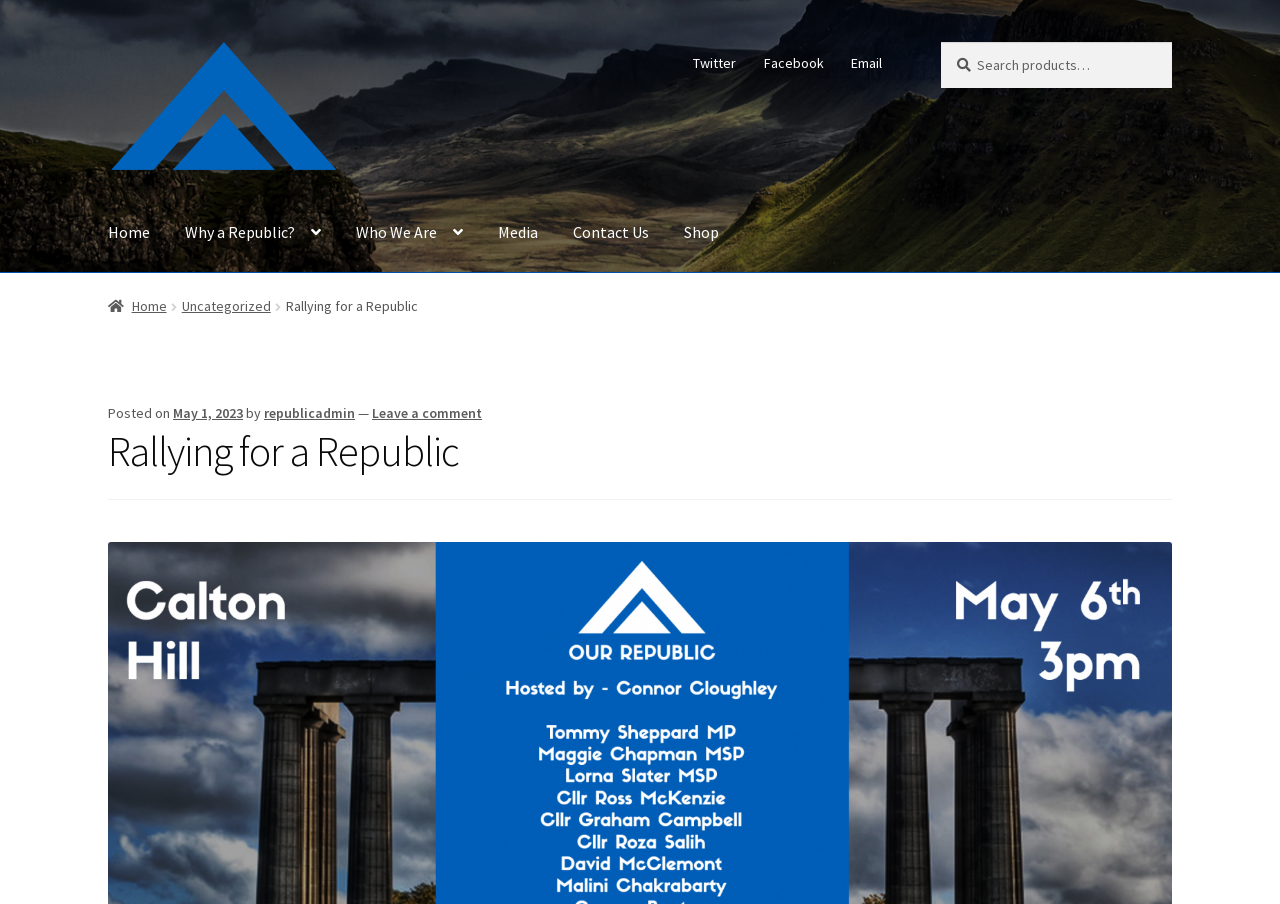What social media platforms are available?
Refer to the image and provide a one-word or short phrase answer.

Twitter, Facebook